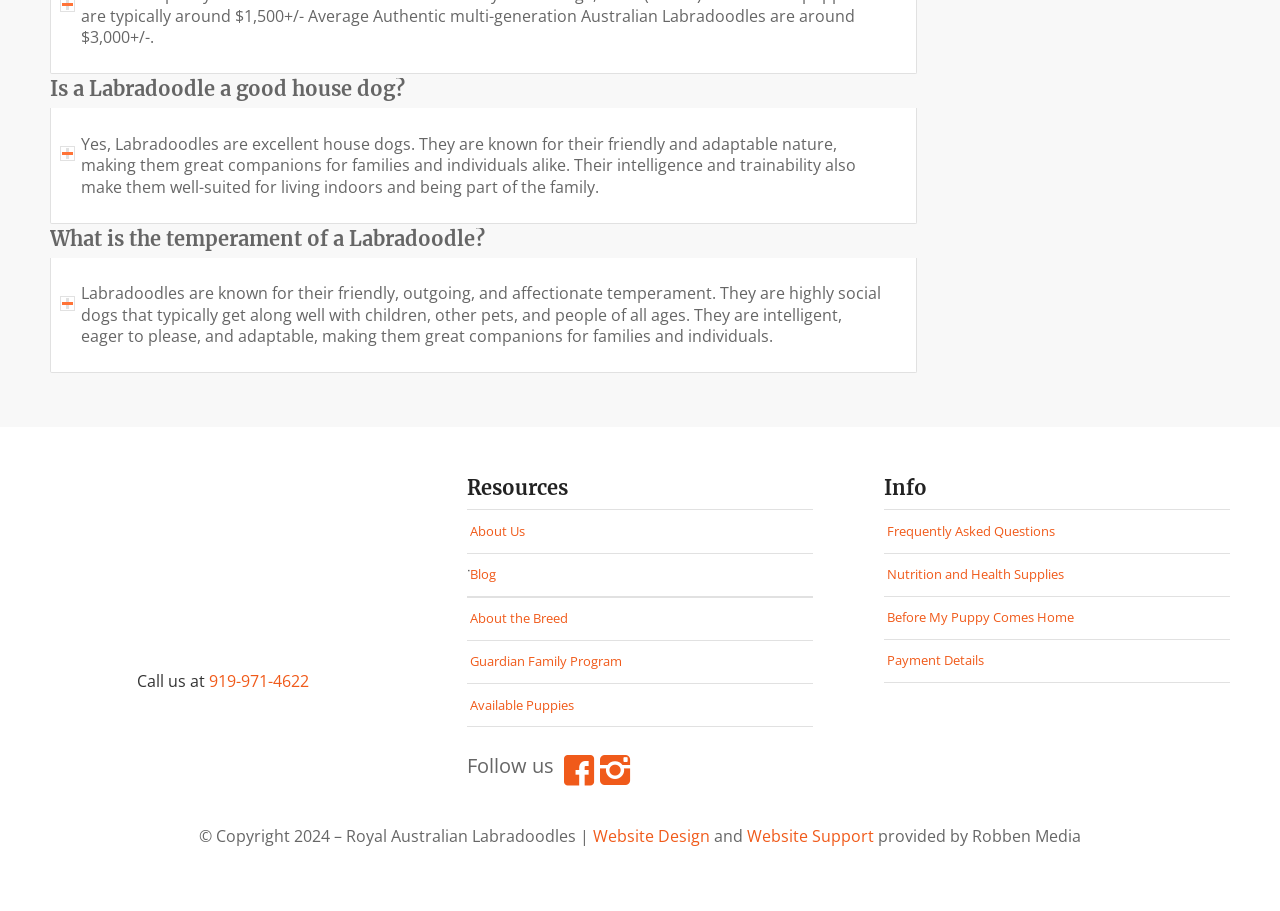How many links are there in the 'Resources' section? Observe the screenshot and provide a one-word or short phrase answer.

6